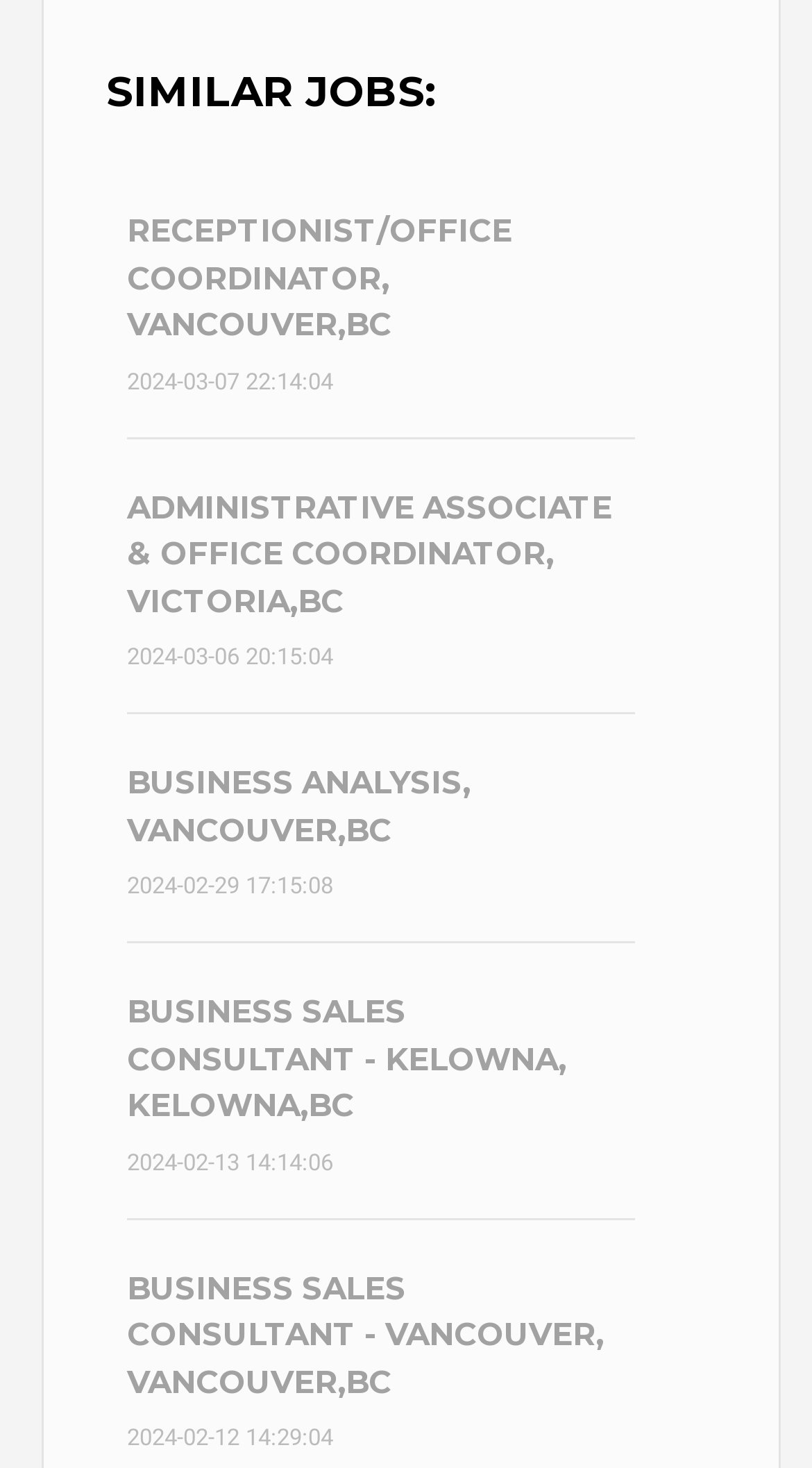Please specify the bounding box coordinates in the format (top-left x, top-left y, bottom-right x, bottom-right y), with values ranging from 0 to 1. Identify the bounding box for the UI component described as follows: Receptionist/Office Coordinator, Vancouver,BC

[0.156, 0.144, 0.631, 0.234]